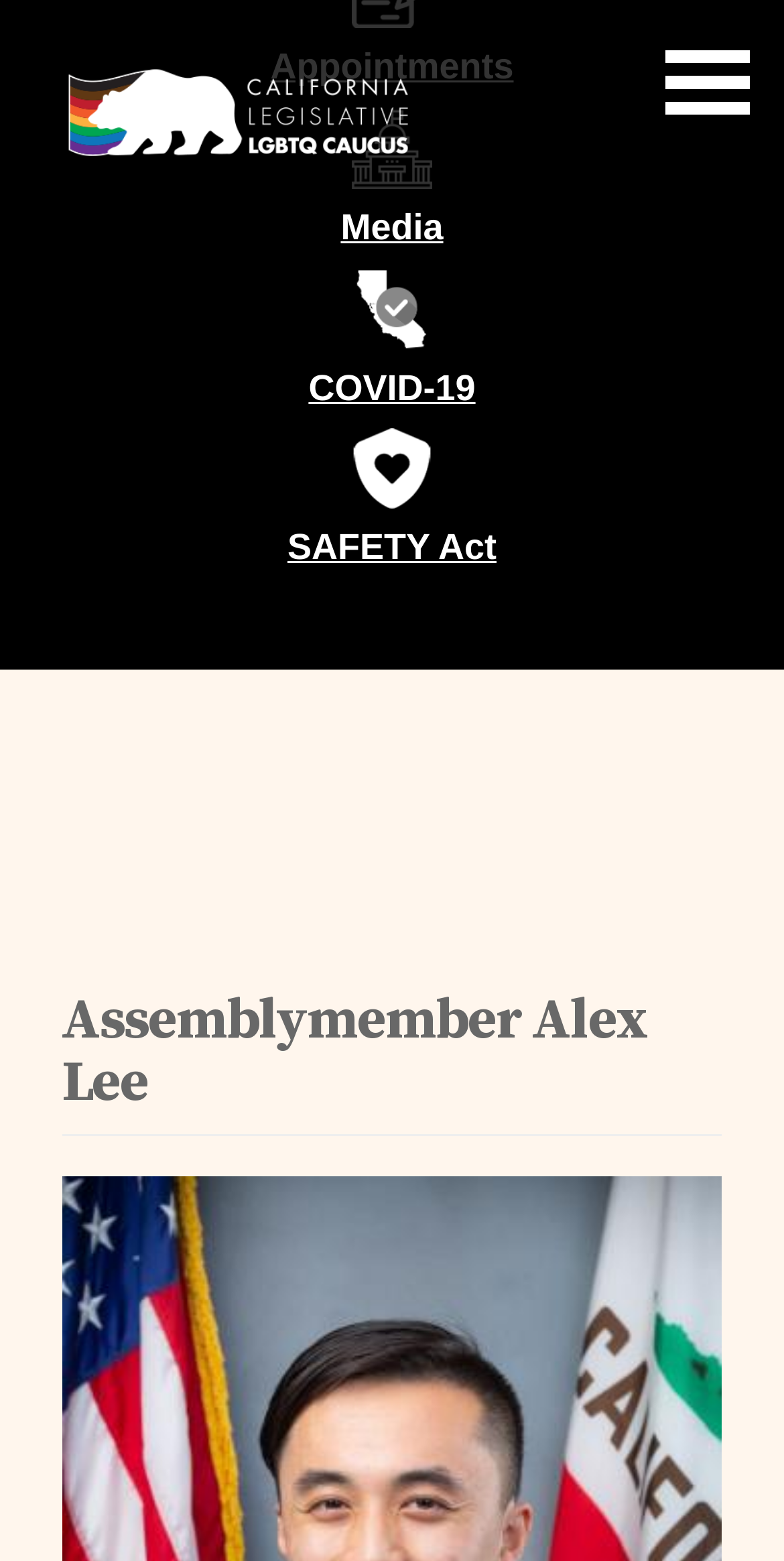Explain the webpage in detail, including its primary components.

The webpage is about Assemblymember Alex Lee, representing California's 24th Assembly District. At the top-left corner, there is a "Skip to main content" link. Next to it, on the top navigation bar, there are several links, including "Home" accompanied by a small image, and a "Toggle navigation" button on the right side.

Below the navigation bar, there are four sections, each with a heading and a corresponding link. The sections are "Appointments", "Media", "COVID-19", and "SAFETY Act", listed from top to bottom. Each section has an image on the right side of the heading.

At the bottom of the page, there is a large heading "Assemblymember Alex Lee", which takes up most of the width of the page.